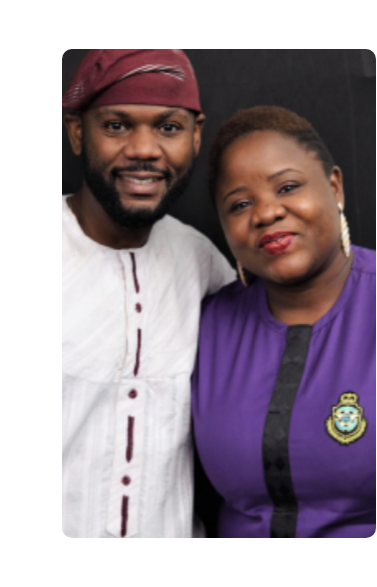What is the dominant tone of the image?
Please provide a detailed and thorough answer to the question.

The caption describes the image as portraying a 'joyful moment' and 'camaraderie and positivity', which suggests that the overall tone of the image is positive and uplifting.